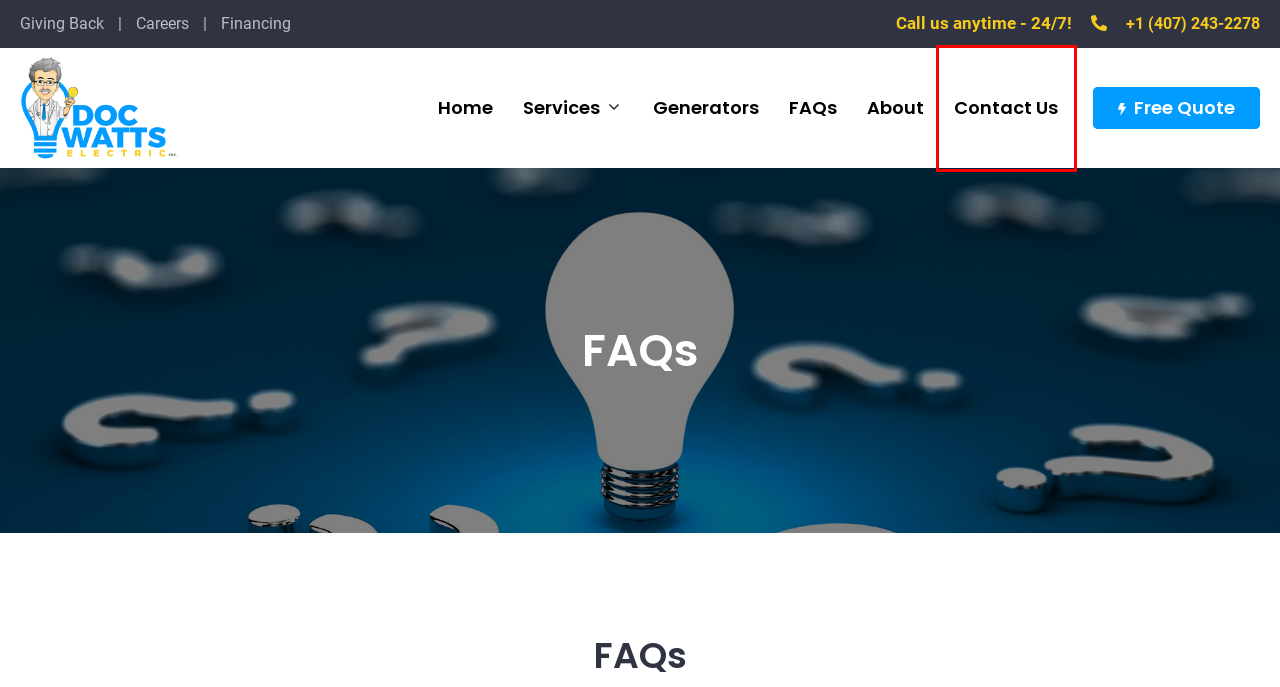Given a screenshot of a webpage with a red bounding box, please pick the webpage description that best fits the new webpage after clicking the element inside the bounding box. Here are the candidates:
A. Home - Doc Watts Electric
B. Giving Back - Doc Watts Electric
C. Financing - Doc Watts Electric
D. About The Doc - Doc Watts Electric
E. Free Quote - Doc Watts Electric
F. Generators - Doc Watts Electric
G. Services - Doc Watts Electric
H. Contact Us - Doc Watts Electric

H